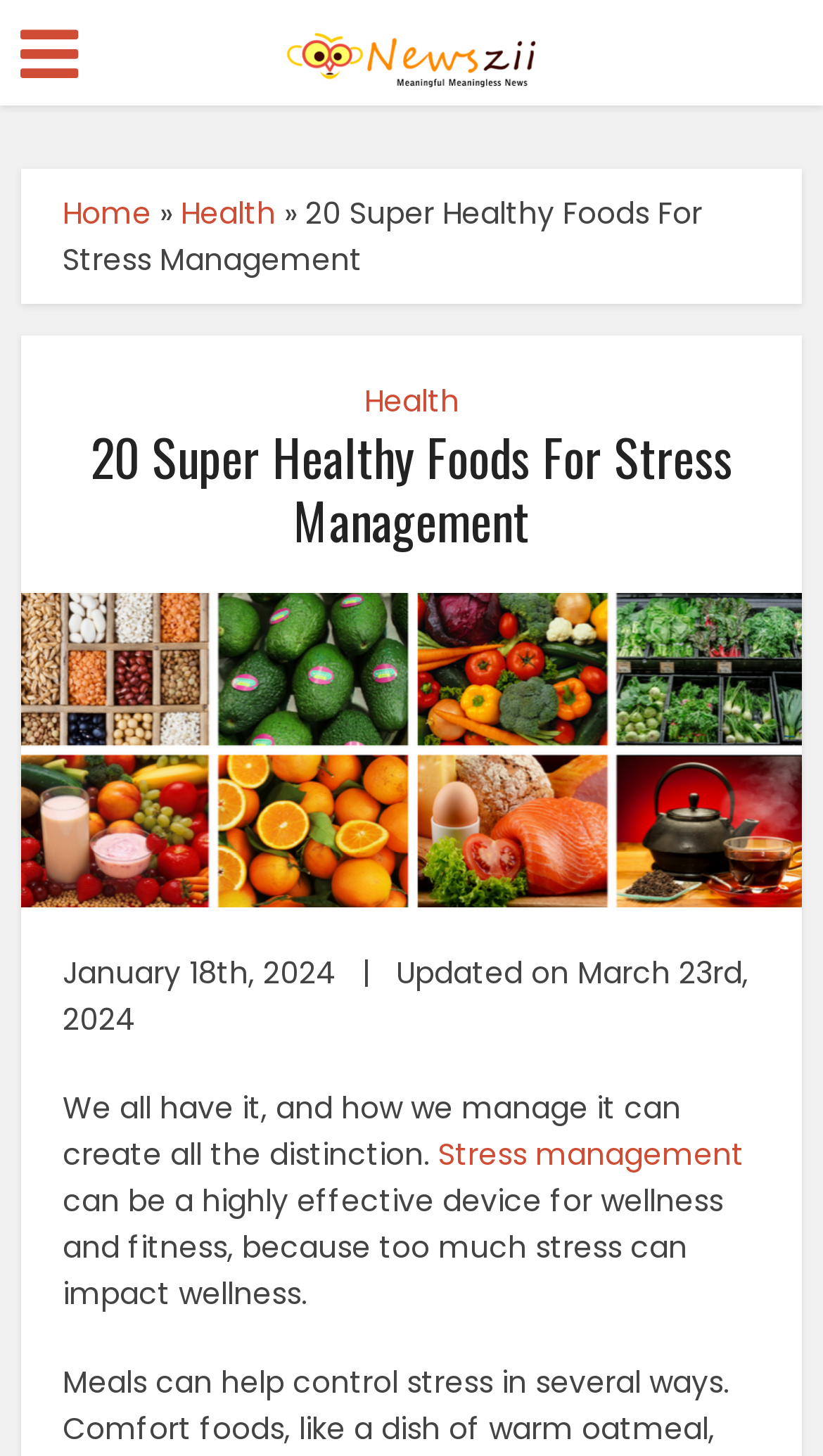Determine the bounding box coordinates of the UI element described by: "Home".

[0.076, 0.132, 0.184, 0.161]